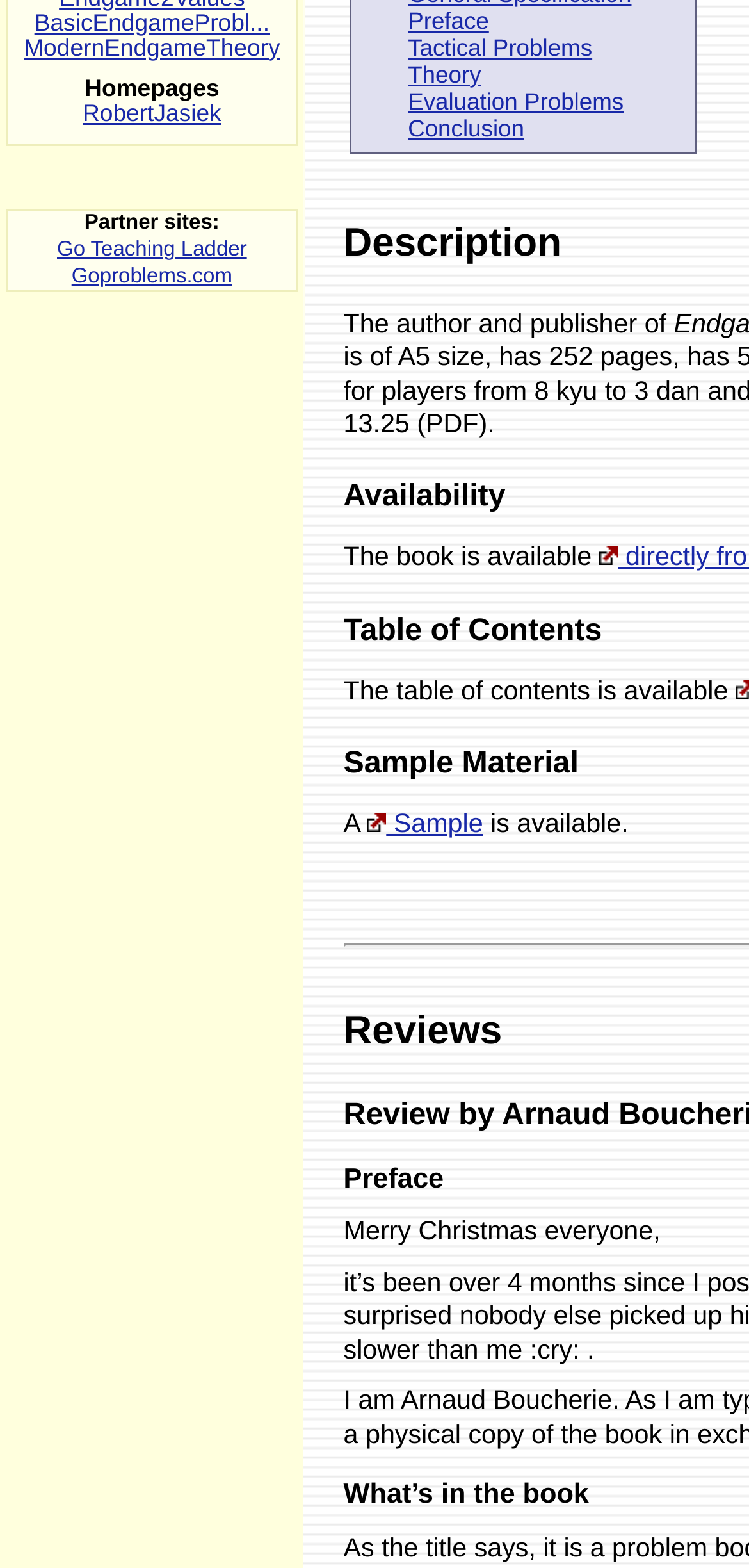Given the description of a UI element: "RavenCon 18", identify the bounding box coordinates of the matching element in the webpage screenshot.

None